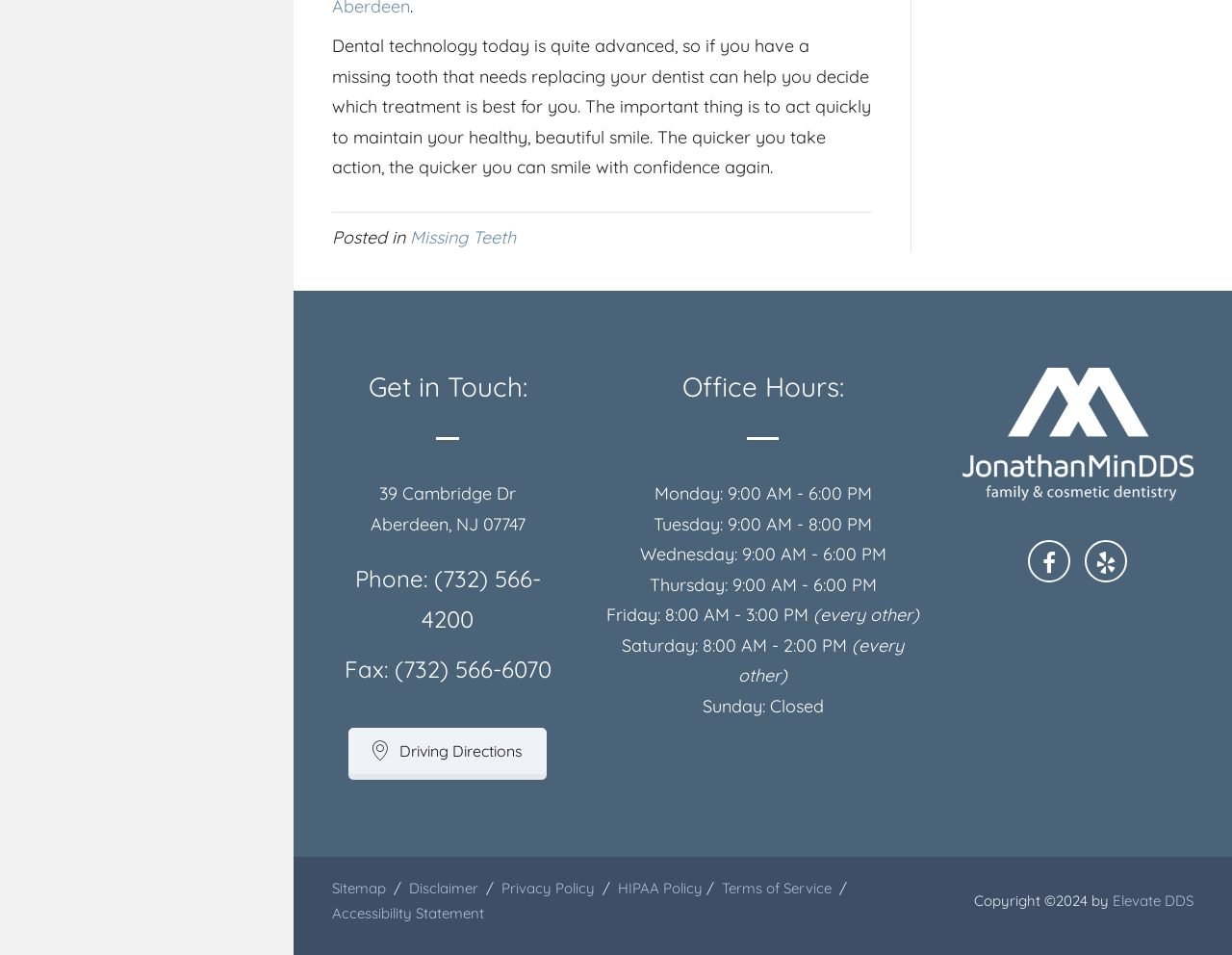Show the bounding box coordinates for the element that needs to be clicked to execute the following instruction: "Visit the Facebook page". Provide the coordinates in the form of four float numbers between 0 and 1, i.e., [left, top, right, bottom].

[0.834, 0.566, 0.869, 0.61]